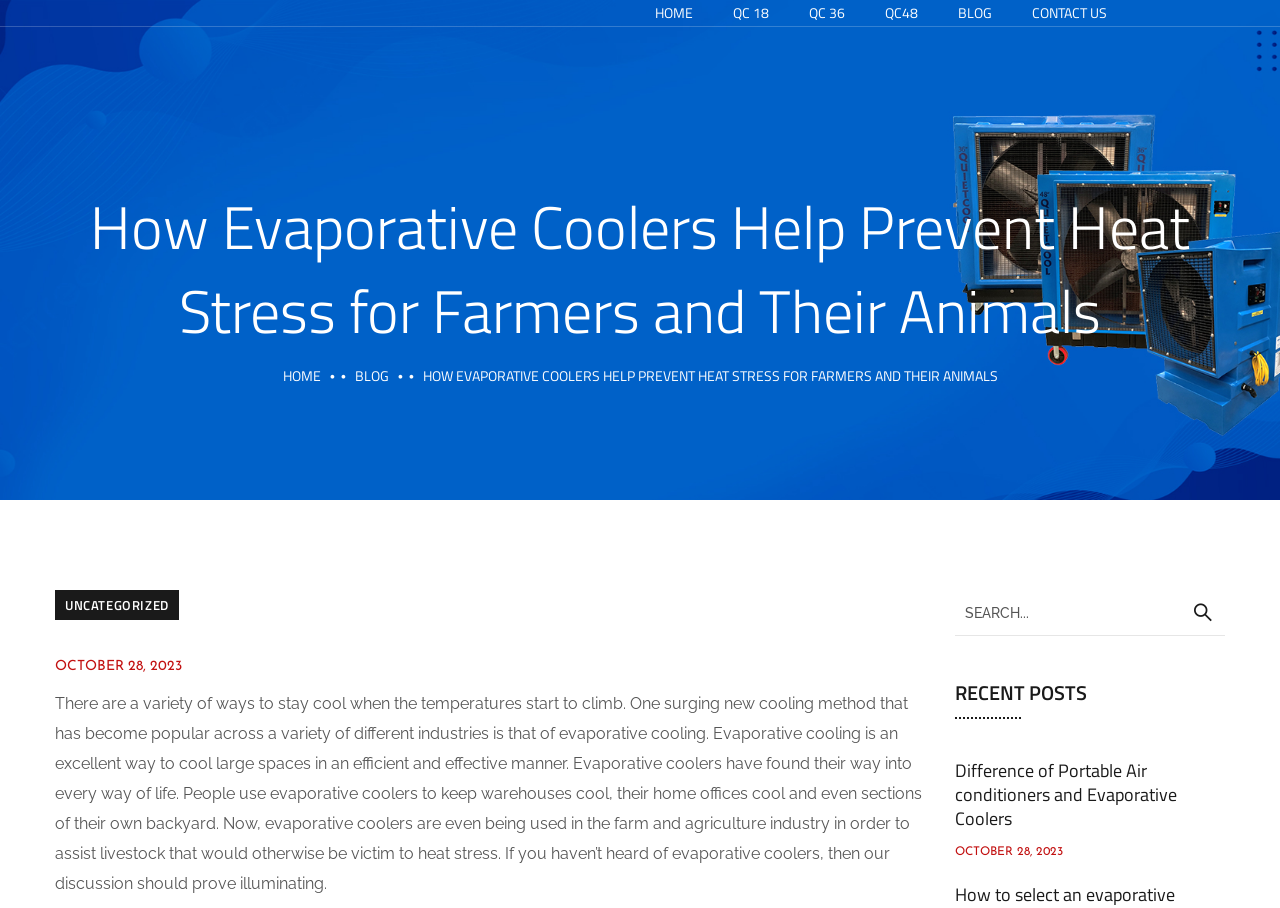Generate a comprehensive description of the webpage content.

This webpage is about evaporative coolers and their application in preventing heat stress for farmers and their animals. At the top, there is a navigation menu with six links: "HOME", "QC 18", "QC 36", "QC48", "BLOG", and "CONTACT US". Below the navigation menu, there is a large heading that reads "How Evaporative Coolers Help Prevent Heat Stress for Farmers and Their Animals". 

On the left side, there is a sidebar with a smaller "HOME" link, a "BLOG" link, and a static text that repeats the main heading. Below the sidebar, there is a link to "UNCATEGORIZED" and a header with a link to "OCTOBER 28, 2023". 

The main content of the webpage starts with a paragraph that introduces evaporative cooling as a new cooling method that has become popular across various industries. The text explains how evaporative coolers are used to cool large spaces efficiently and effectively, and how they are being used in the farm and agriculture industry to prevent heat stress in livestock.

On the right side, there is a search bar with a search button and a heading that reads "RECENT POSTS". Below the search bar, there is a list of recent posts, including a heading that reads "Difference of Portable Air conditioners and Evaporative Coolers" with a link to the post, and a static text that reads "OCTOBER 28, 2023".